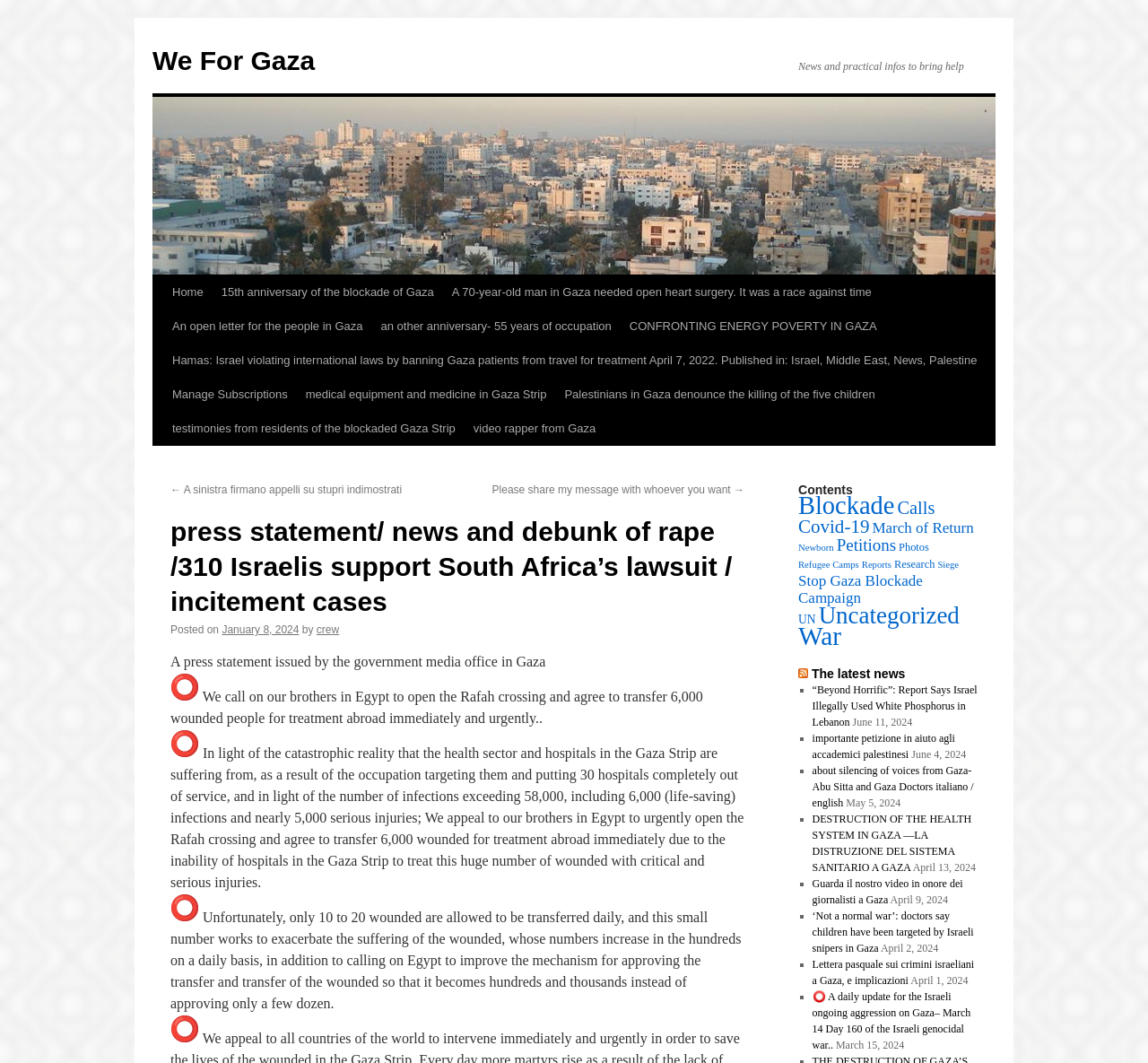What is the name of the website?
Provide a comprehensive and detailed answer to the question.

The name of the website can be found in the top-left corner of the webpage, where it says 'We For Gaza' in a link format.